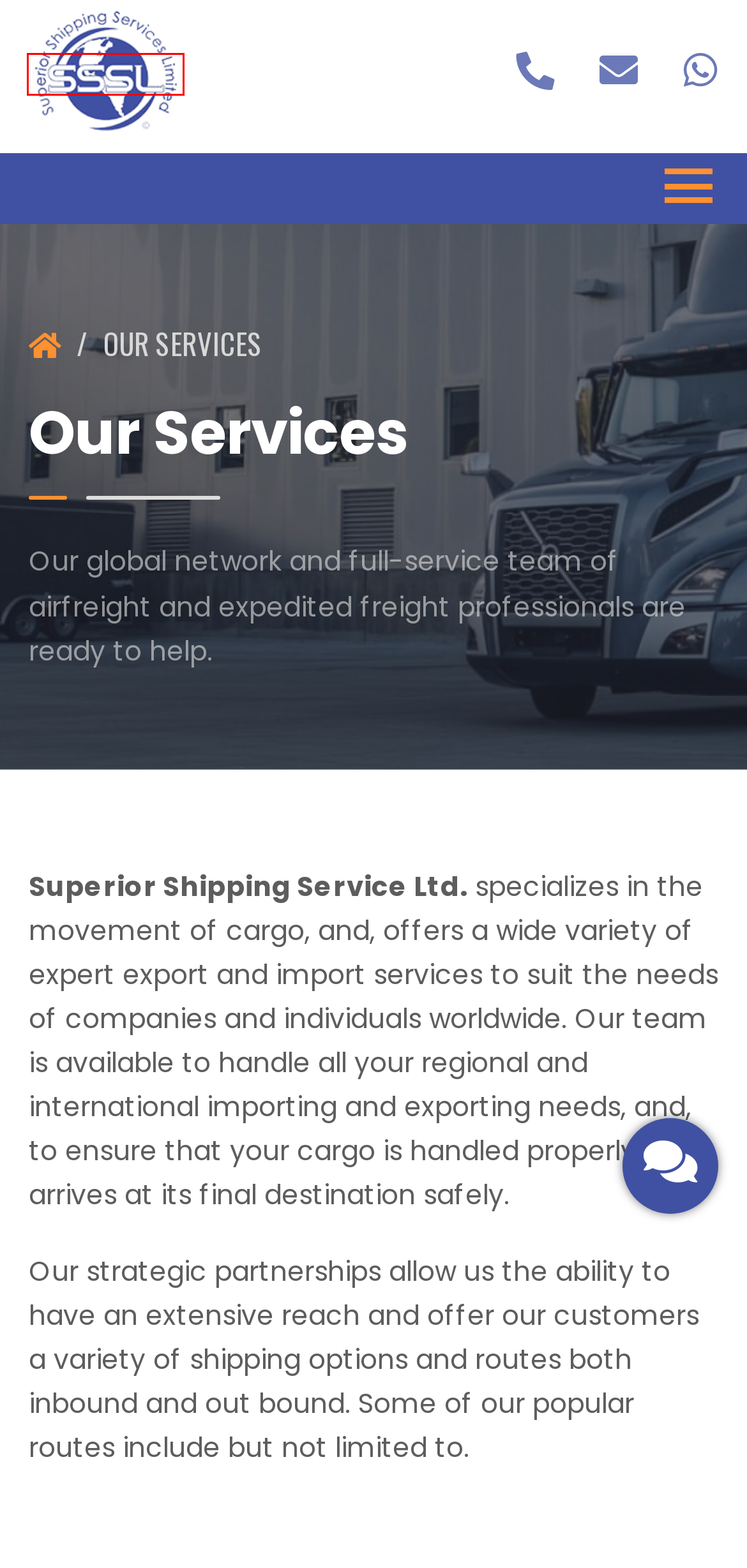Look at the screenshot of a webpage, where a red bounding box highlights an element. Select the best description that matches the new webpage after clicking the highlighted element. Here are the candidates:
A. The World Clock — Worldwide
B. Links | Superior Shipping Services Ltd.
C. About Us | Superior Shipping Services Ltd.
D. Transshipping agents in St Lucia - Superior Shipping Services Ltd
E. Agent Network | Superior Shipping Services Ltd.
F. Air Freight, Customs Brokerage, Ocean Freight  | Superior Shipping Services Ltd.
G. Break Bulk Distribution | Break Bulk Cargo Shipping Service
H. Schedules | Superior Shipping Services Ltd.

F